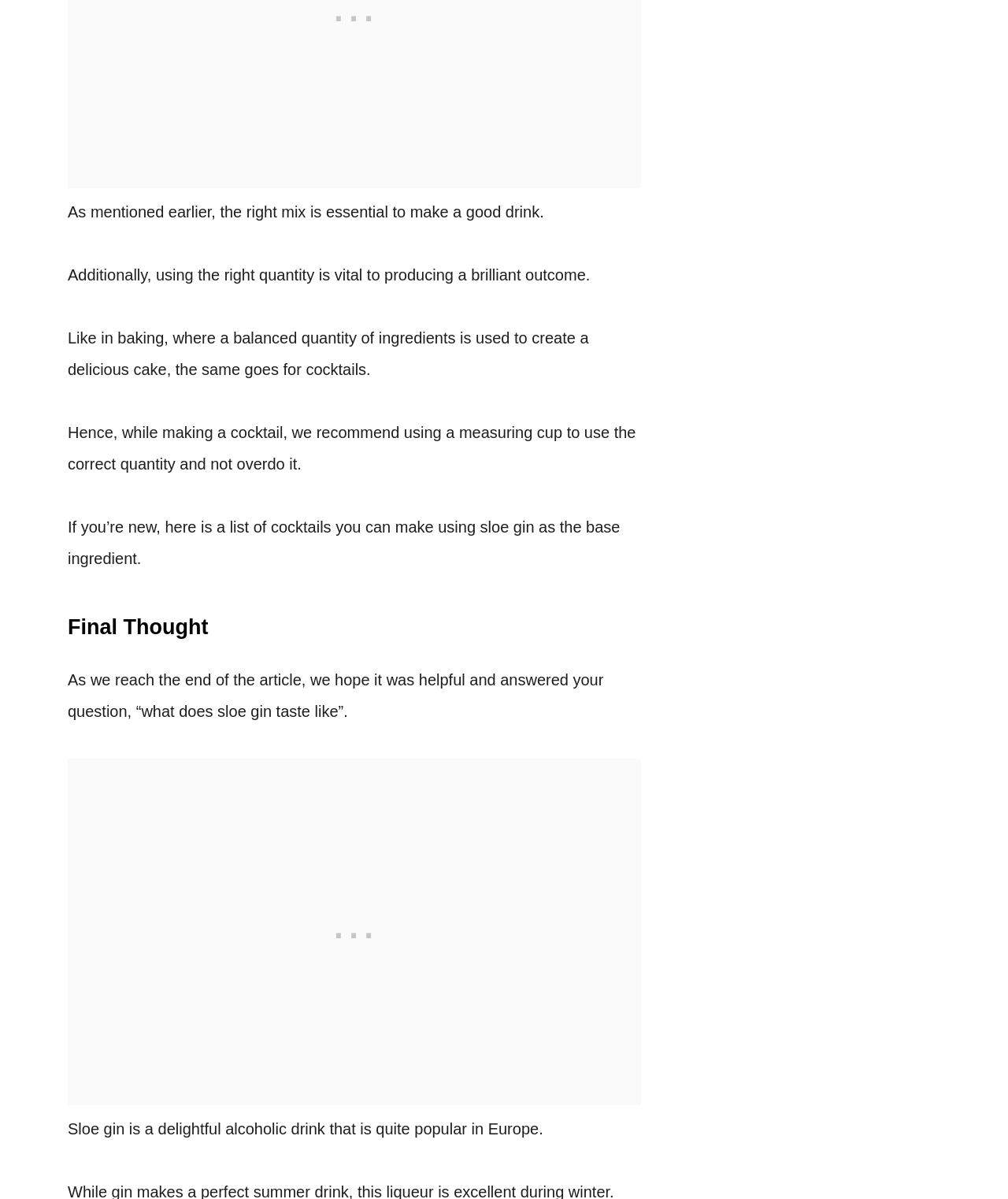What is the base ingredient for the listed cocktails?
Answer the question with a detailed explanation, including all necessary information.

The webpage provides a list of cocktails that can be made using sloe gin as the base ingredient, indicating that sloe gin is the primary component for these specific drinks.